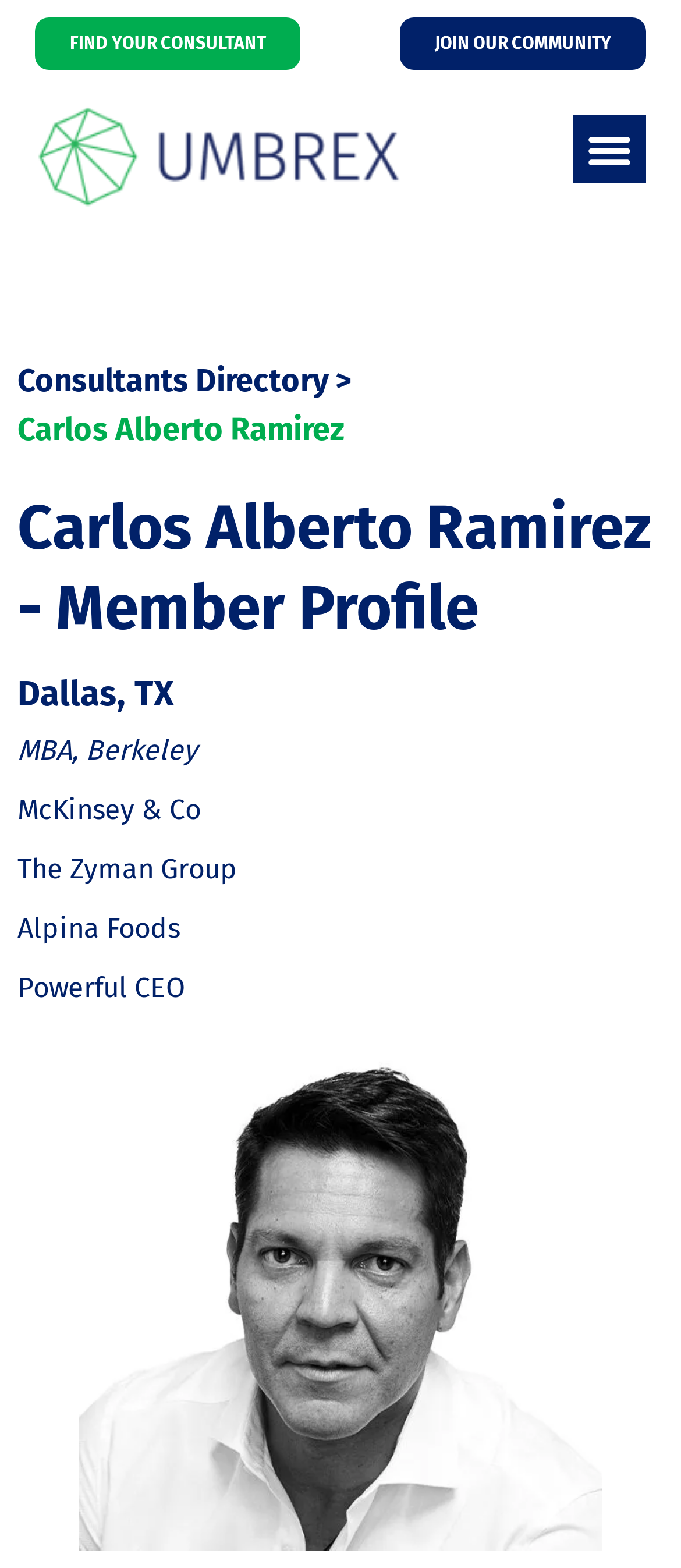Determine the bounding box coordinates for the HTML element mentioned in the following description: "aria-label="Umbrex Website"". The coordinates should be a list of four floats ranging from 0 to 1, represented as [left, top, right, bottom].

[0.051, 0.067, 0.59, 0.133]